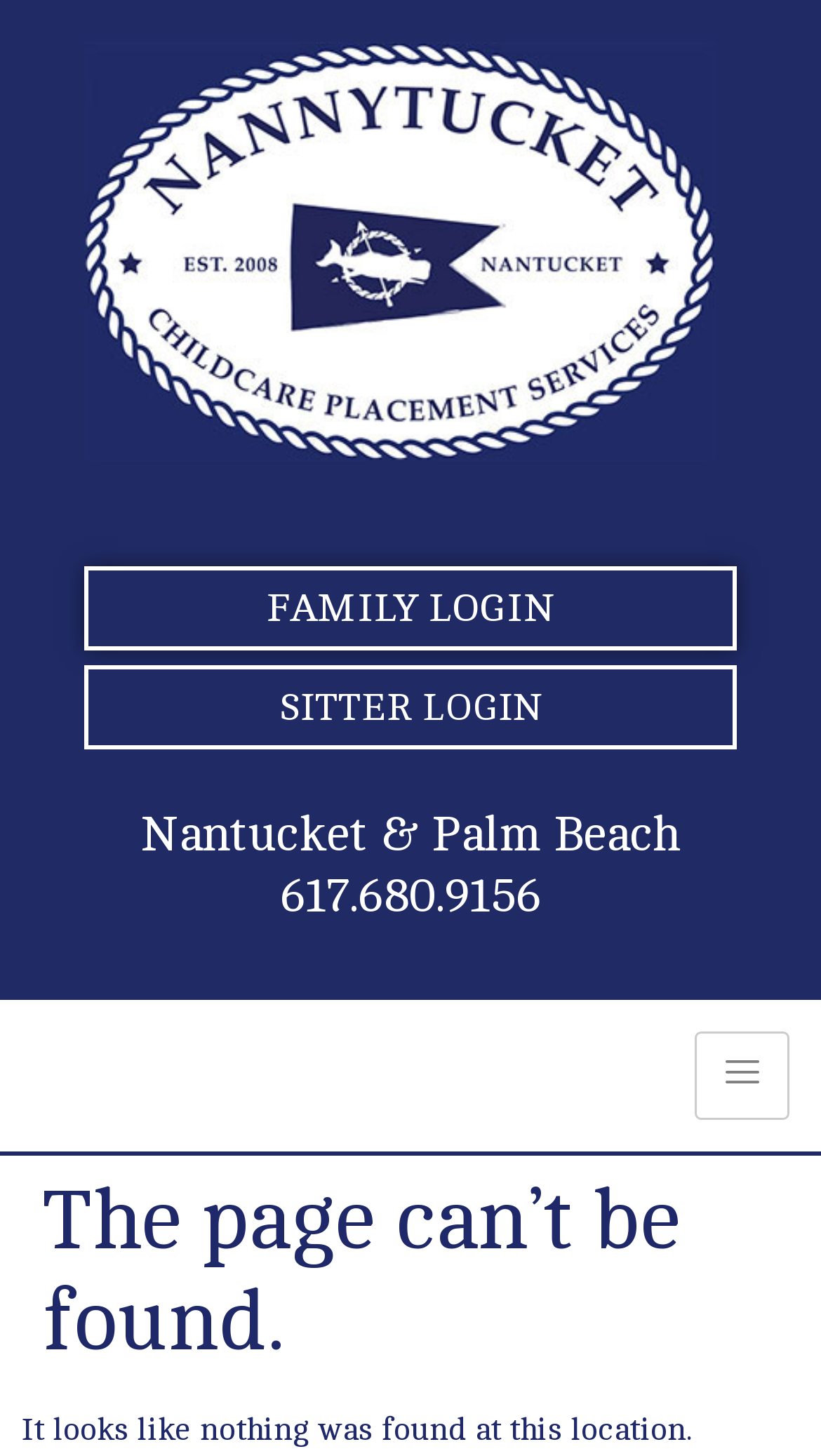Provide your answer to the question using just one word or phrase: What type of login options are available?

Family and Sitter